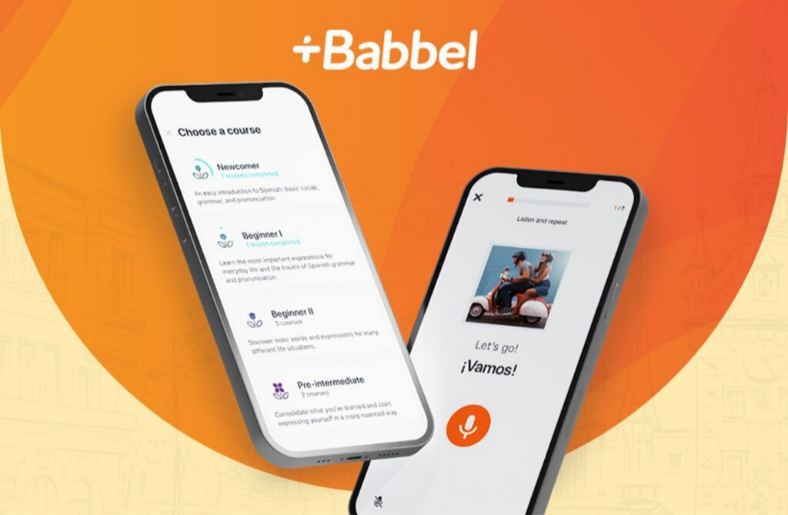Please answer the following question using a single word or phrase: 
What is the phrase displayed on the right phone?

Let's go! ¡Vamos!